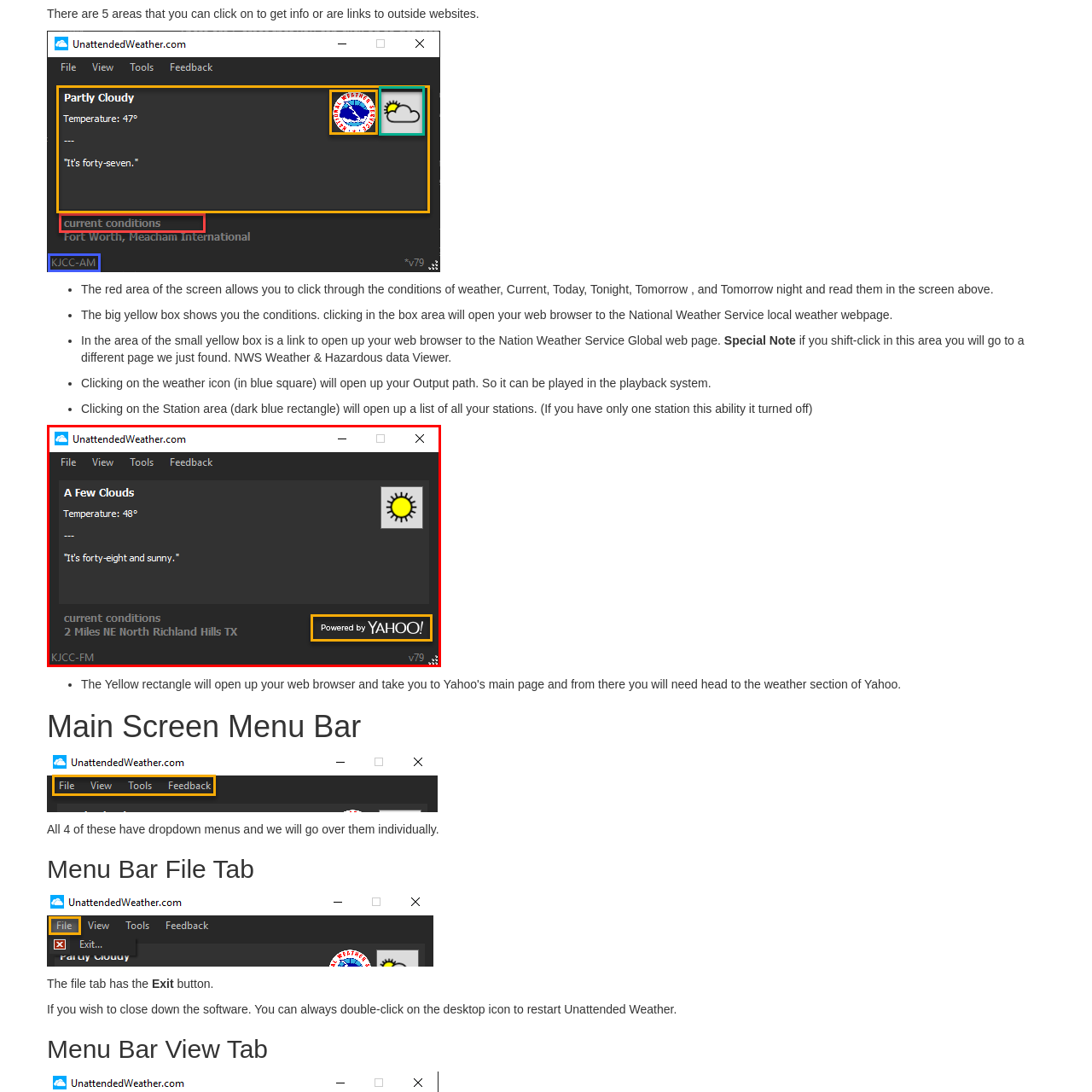Direct your attention to the red-outlined image and answer the question in a word or phrase: What is the location?

2 Miles NE North Richland Hills, TX